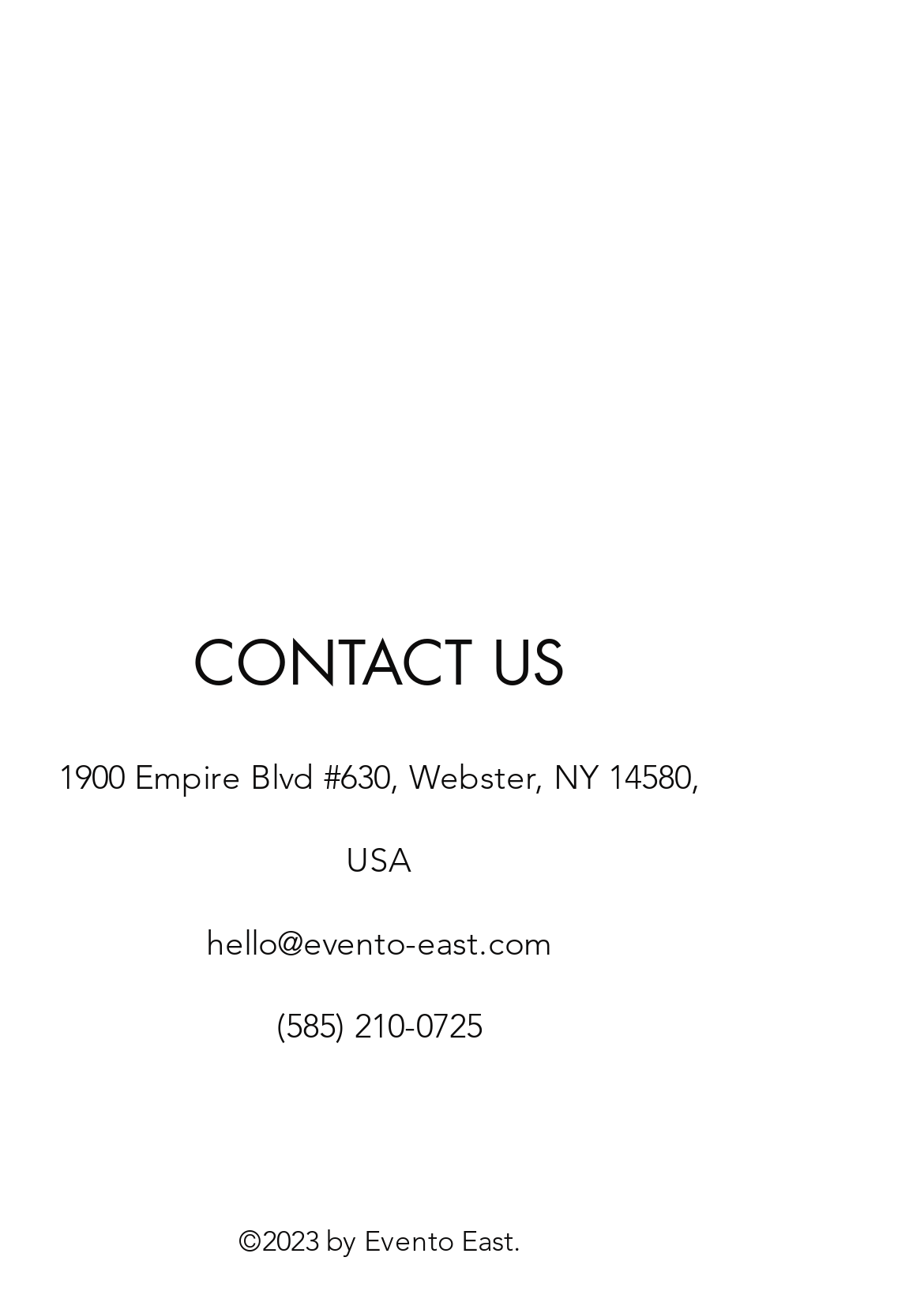Using floating point numbers between 0 and 1, provide the bounding box coordinates in the format (top-left x, top-left y, bottom-right x, bottom-right y). Locate the UI element described here: (585) 210-0725

[0.299, 0.779, 0.522, 0.812]